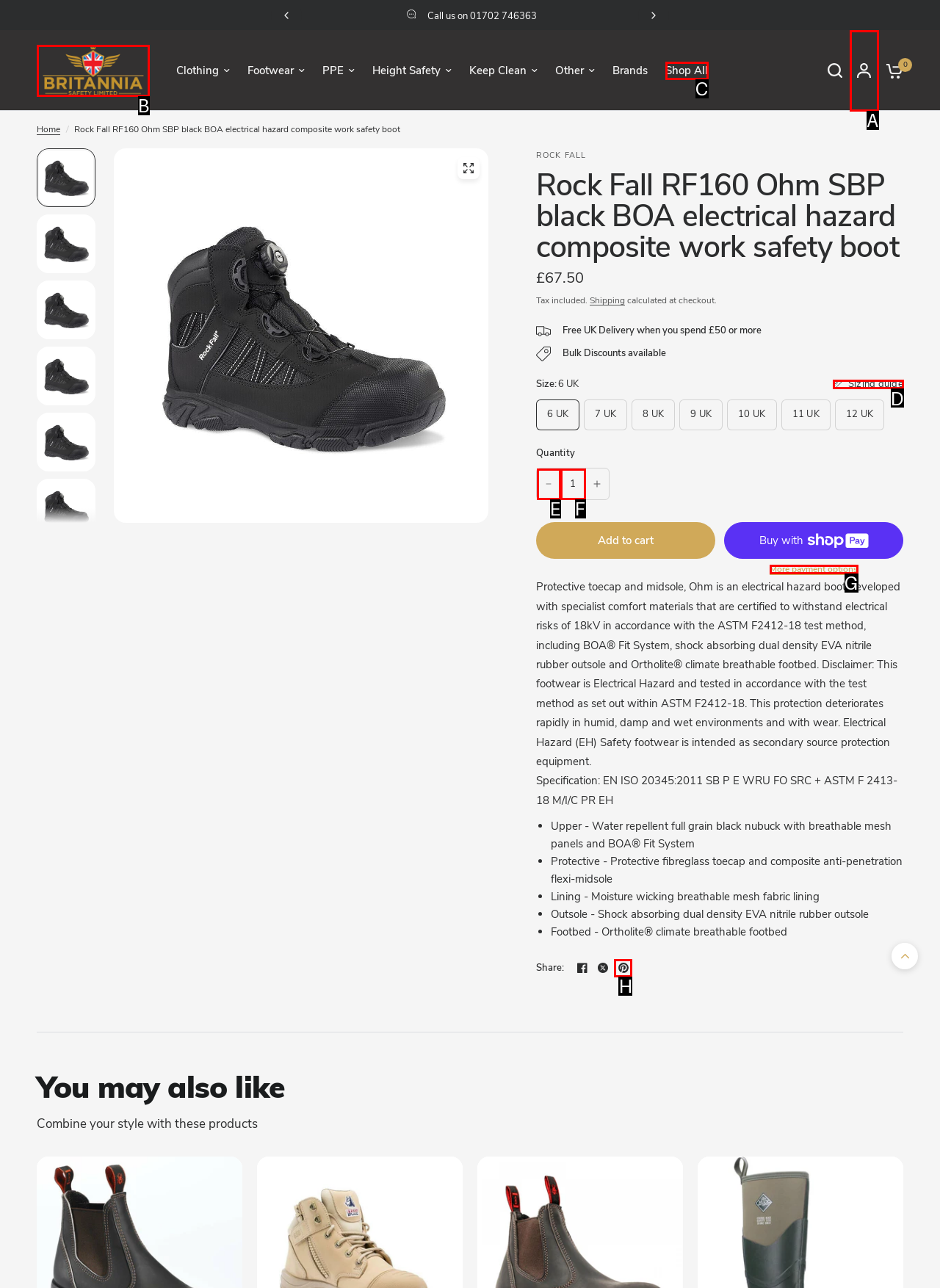Show which HTML element I need to click to perform this task: Click on the 'Sizing guide' button Answer with the letter of the correct choice.

D